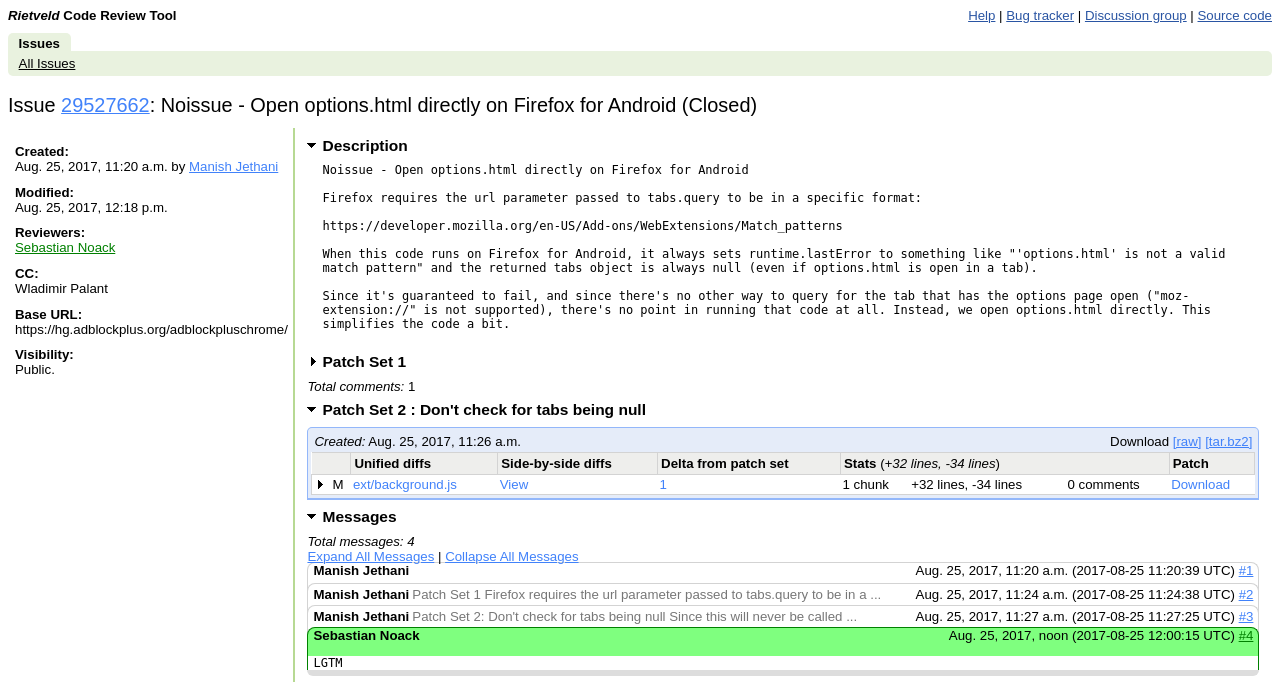Provide a one-word or short-phrase answer to the question:
How many messages are there in total?

4